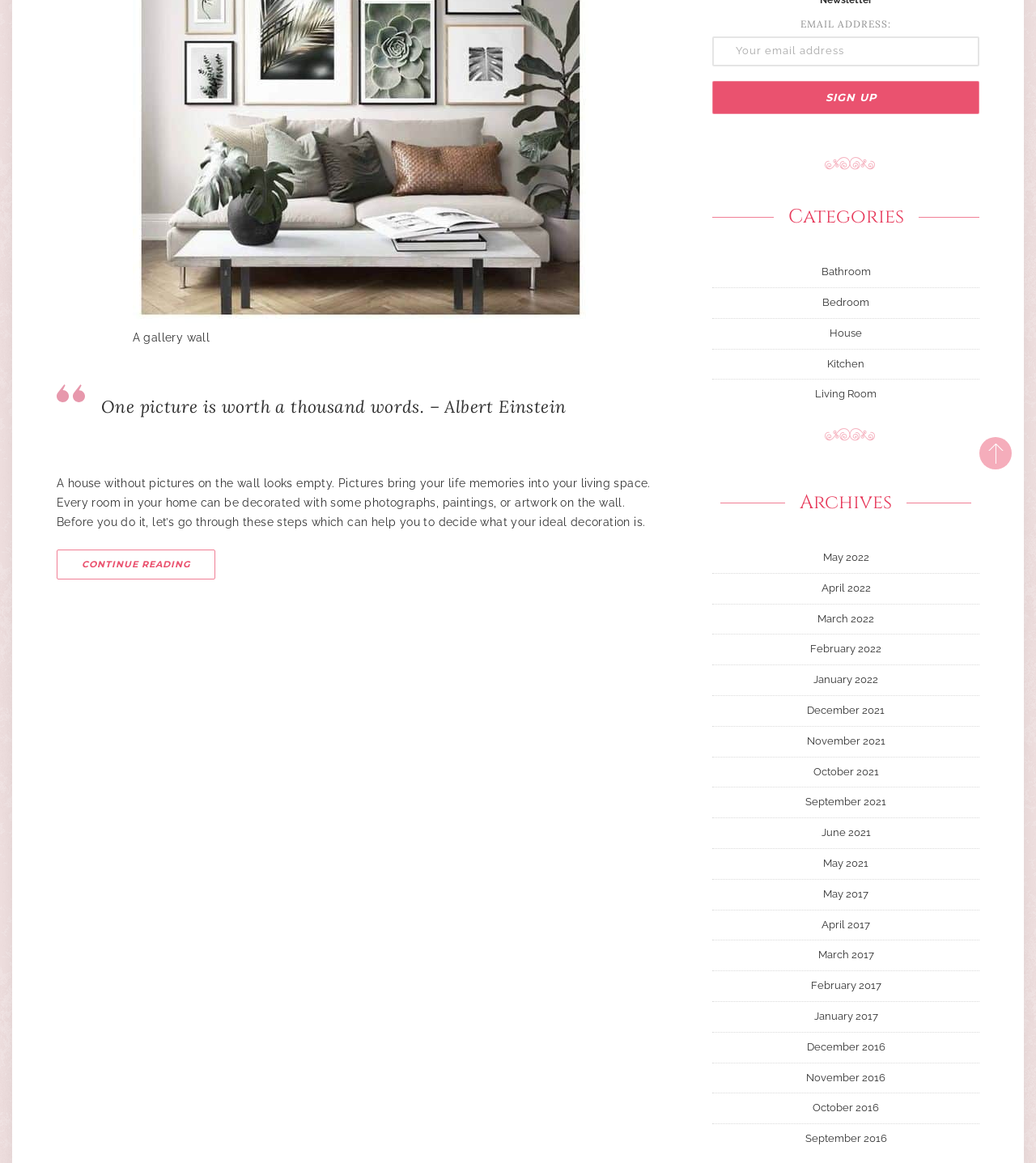Using the format (top-left x, top-left y, bottom-right x, bottom-right y), provide the bounding box coordinates for the described UI element. All values should be floating point numbers between 0 and 1: House

[0.801, 0.281, 0.832, 0.291]